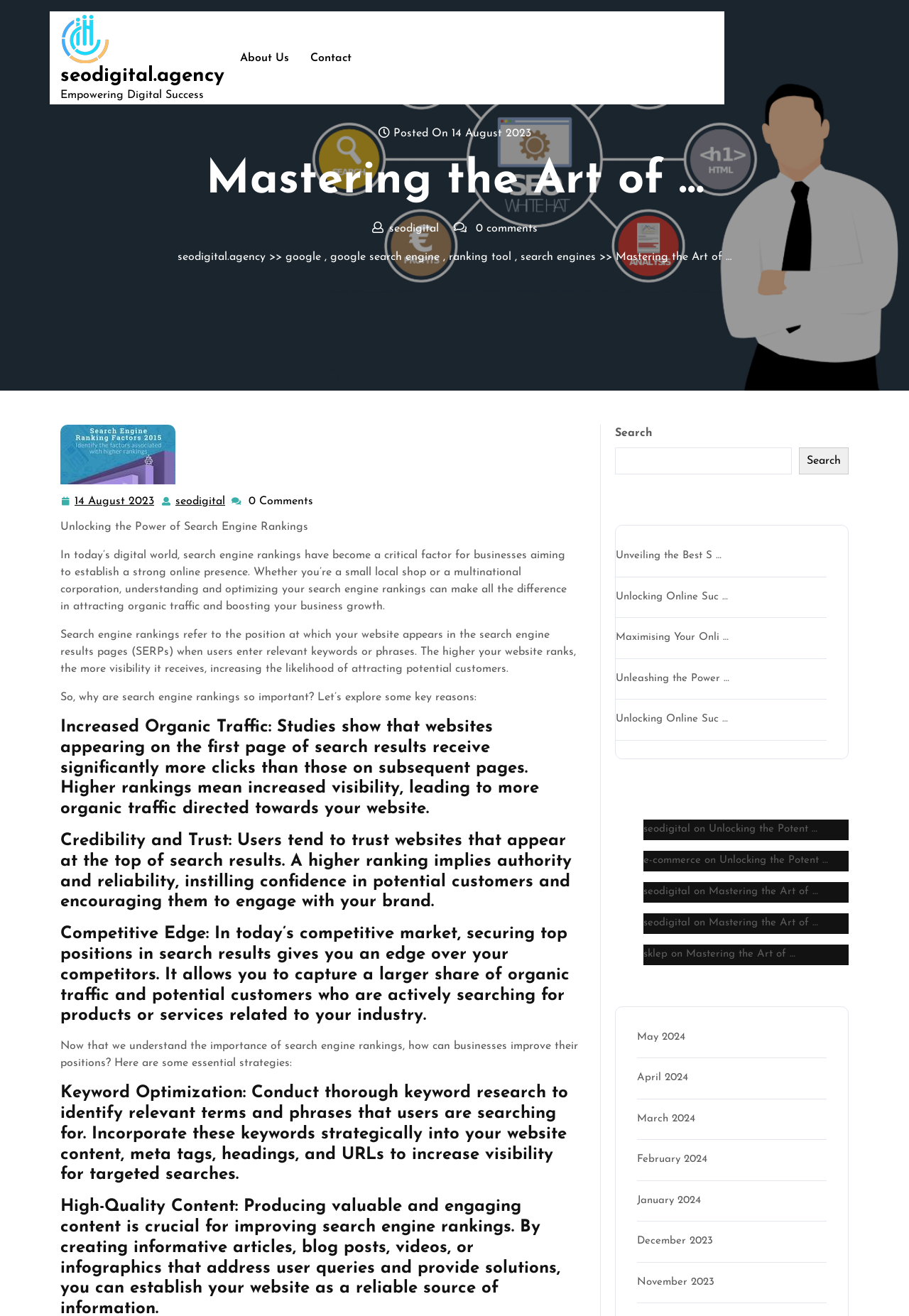Deliver a detailed narrative of the webpage's visual and textual elements.

This webpage is about mastering the art of search engine rankings, with a focus on empowering digital success. At the top, there is a logo and a navigation menu with links to "About Us" and "Contact". Below the navigation menu, there is a heading that reads "Mastering the Art of Search Engine Rankings" and a subheading that explains the importance of search engine rankings for businesses.

On the left side of the page, there is an image related to search engine rankings. Below the image, there is a section that displays the date of the post, "Posted On 14 August 2023", and a link to the original article. 

The main content of the page is divided into several sections. The first section explains what search engine rankings are and why they are important. The second section lists the benefits of higher search engine rankings, including increased organic traffic, credibility, and a competitive edge. 

The third section provides strategies for improving search engine rankings, including keyword optimization. Below this section, there is a search bar that allows users to search for specific topics. 

On the right side of the page, there are several sections that display links to related articles, including "Latest articles" and "Latest comments". At the bottom of the page, there is a footer section that displays links to various topics, including e-commerce and search engine optimization. The footer section also displays a copyright notice and a link to the website's terms and conditions.